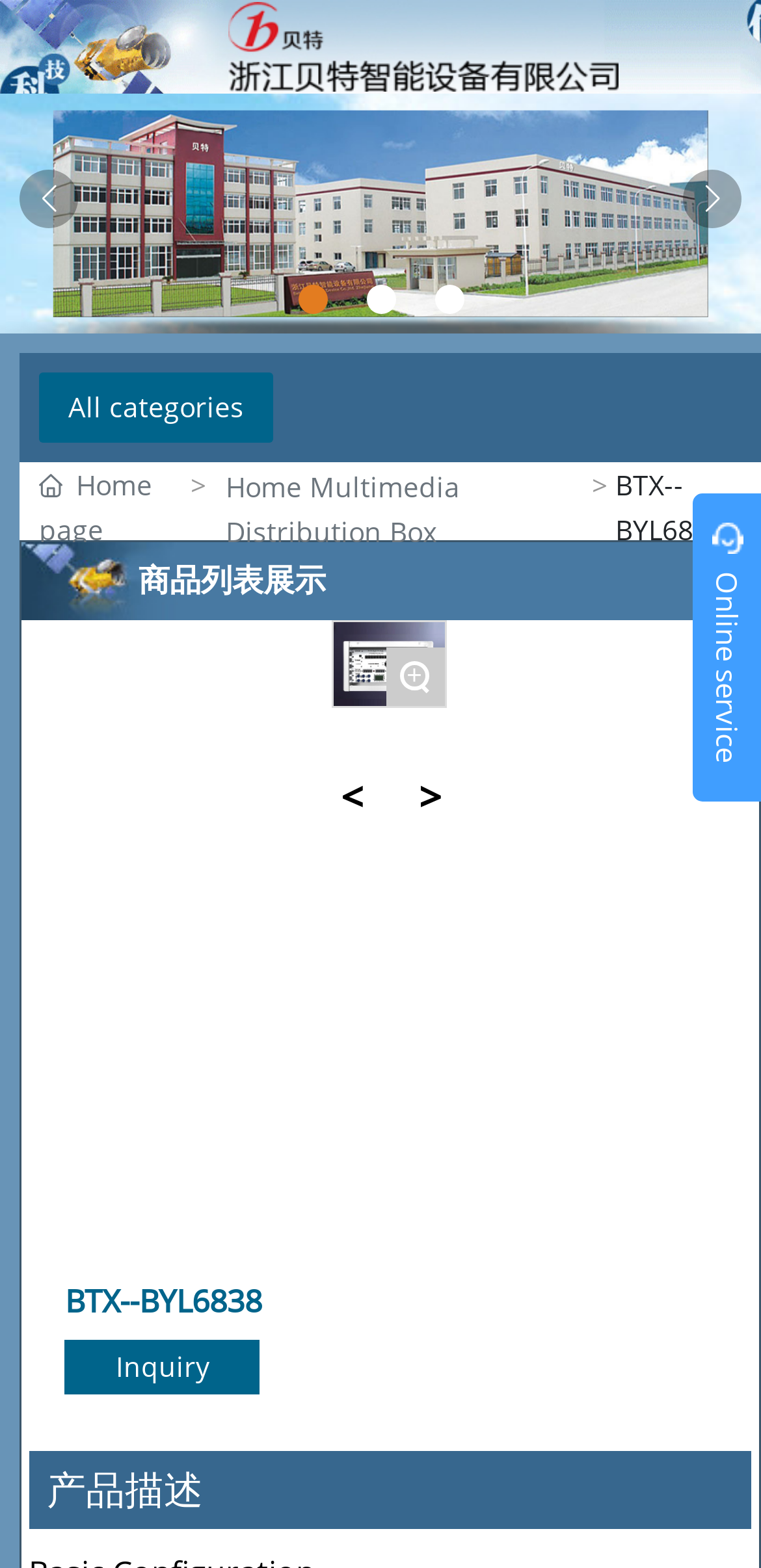Please determine the bounding box coordinates of the element's region to click for the following instruction: "go to Bengali to Spanish Translation Services".

None